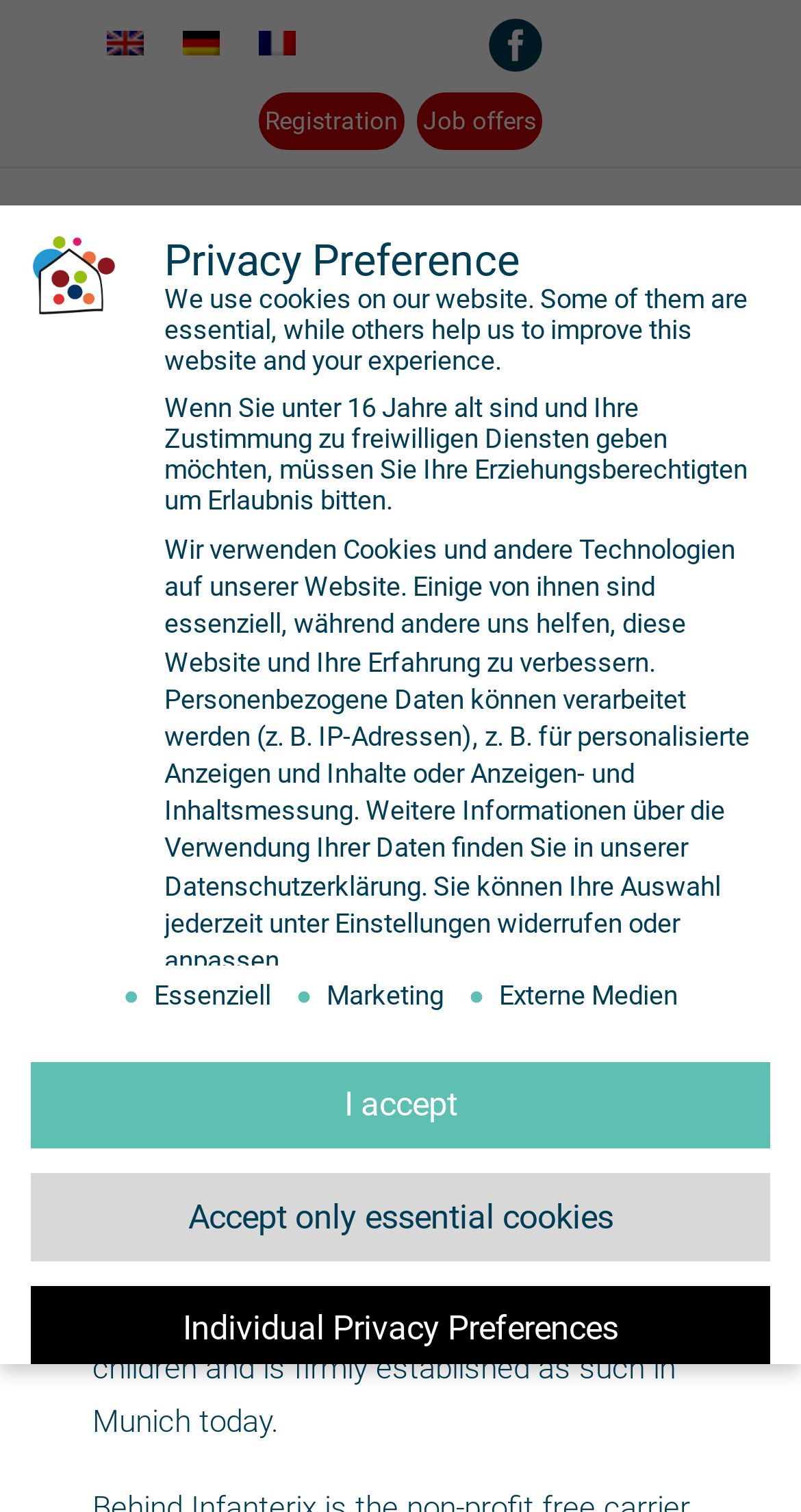Using the elements shown in the image, answer the question comprehensively: What is the name of the daycare and preschool?

The name of the daycare and preschool can be found in the title of the webpage, which is 'Our profile – Infanterix – Multilingual Daycare and Preschool'.